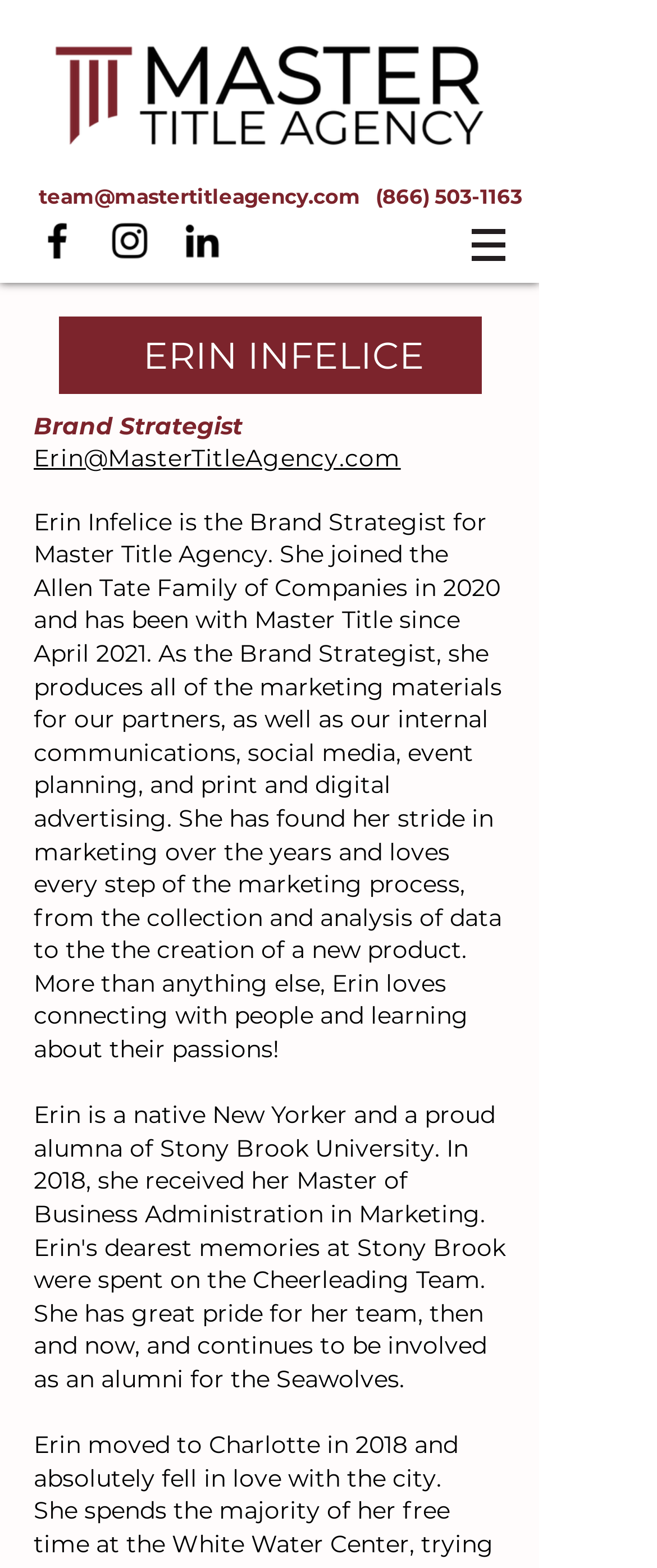Write a detailed summary of the webpage.

The webpage is about Erin Infelice, a Brand Strategist at Master Title Agency. At the top left of the page, there is a Master Title logo, which is a black and burgundy image. Next to the logo, there is a heading with contact information, including an email address and a phone number. 

Below the logo and contact information, there is a social bar with three links to Facebook, Instagram, and LinkedIn, each accompanied by an image representing the respective social media platform. 

On the top right of the page, there is a navigation menu labeled "Site" with a button that has a popup menu. The button is accompanied by an image.

The main content of the page is about Erin Infelice. There is a heading with her name, followed by a subheading that describes her role as a Brand Strategist. Below that, there is a link to her email address. 

The majority of the page is taken up by a paragraph of text that describes Erin's background, her role at Master Title Agency, and her interests. The text is divided into two sections, with the first section describing her professional experience and the second section describing her personal life.